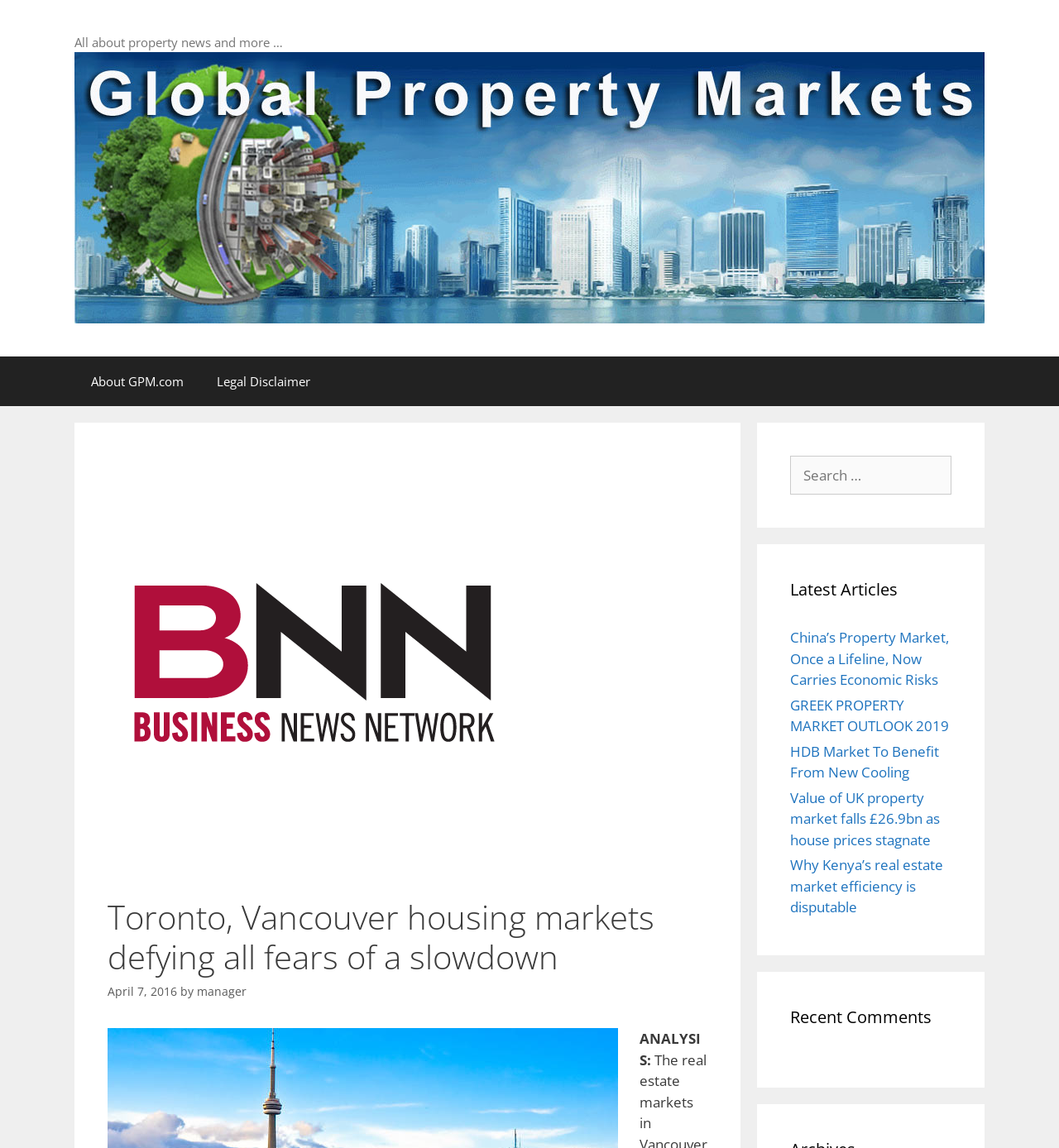Determine the bounding box coordinates of the target area to click to execute the following instruction: "Read about Toronto and Vancouver housing markets."

[0.102, 0.781, 0.668, 0.851]